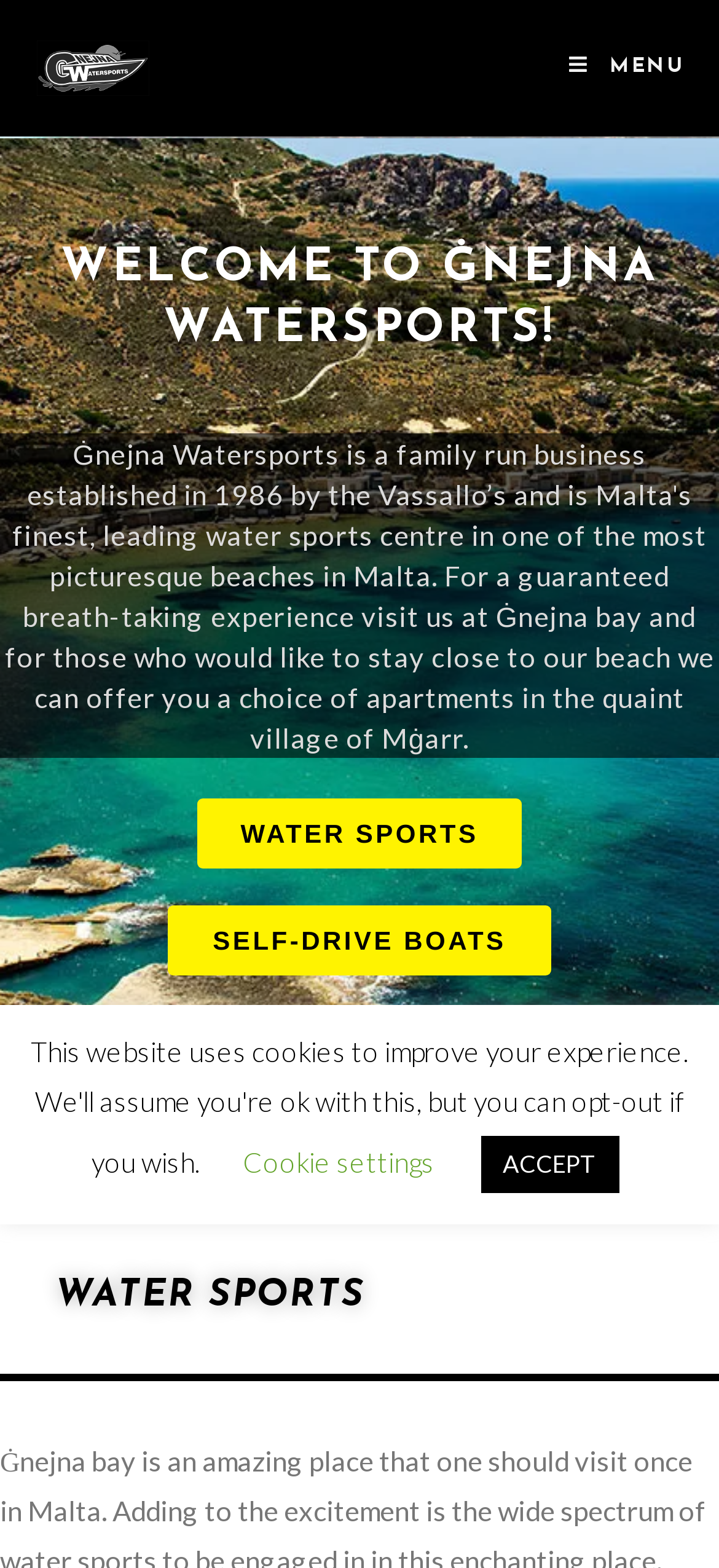Describe the webpage in detail, including text, images, and layout.

The webpage is about Ġnejna Watersports, a company that offers various water sports and boat rentals. At the top left corner, there is a logo of Ġnejna Watersports, which is an image with a link. Next to the logo, there is a link to a mobile menu. 

Below the logo, there is a heading that welcomes users to Ġnejna Watersports. Underneath the welcome message, there are three links to different categories: WATER SPORTS, SELF-DRIVE BOATS, and SPEED BOAT. These links are positioned horizontally, with WATER SPORTS on the left, SELF-DRIVE BOATS in the middle, and SPEED BOAT on the right.

Further down the page, there is another heading that says WATER SPORTS, which is likely a section title. 

At the bottom of the page, there are two buttons: Cookie settings and ACCEPT. The Cookie settings button is on the left, and the ACCEPT button is on the right.